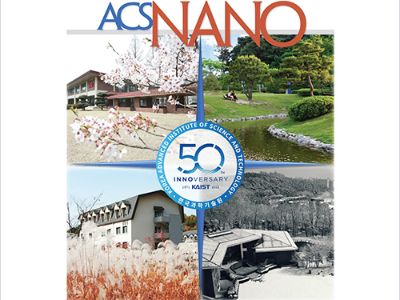Answer the following query concisely with a single word or phrase:
What is the occasion celebrated on the cover?

50th anniversary of KAIST